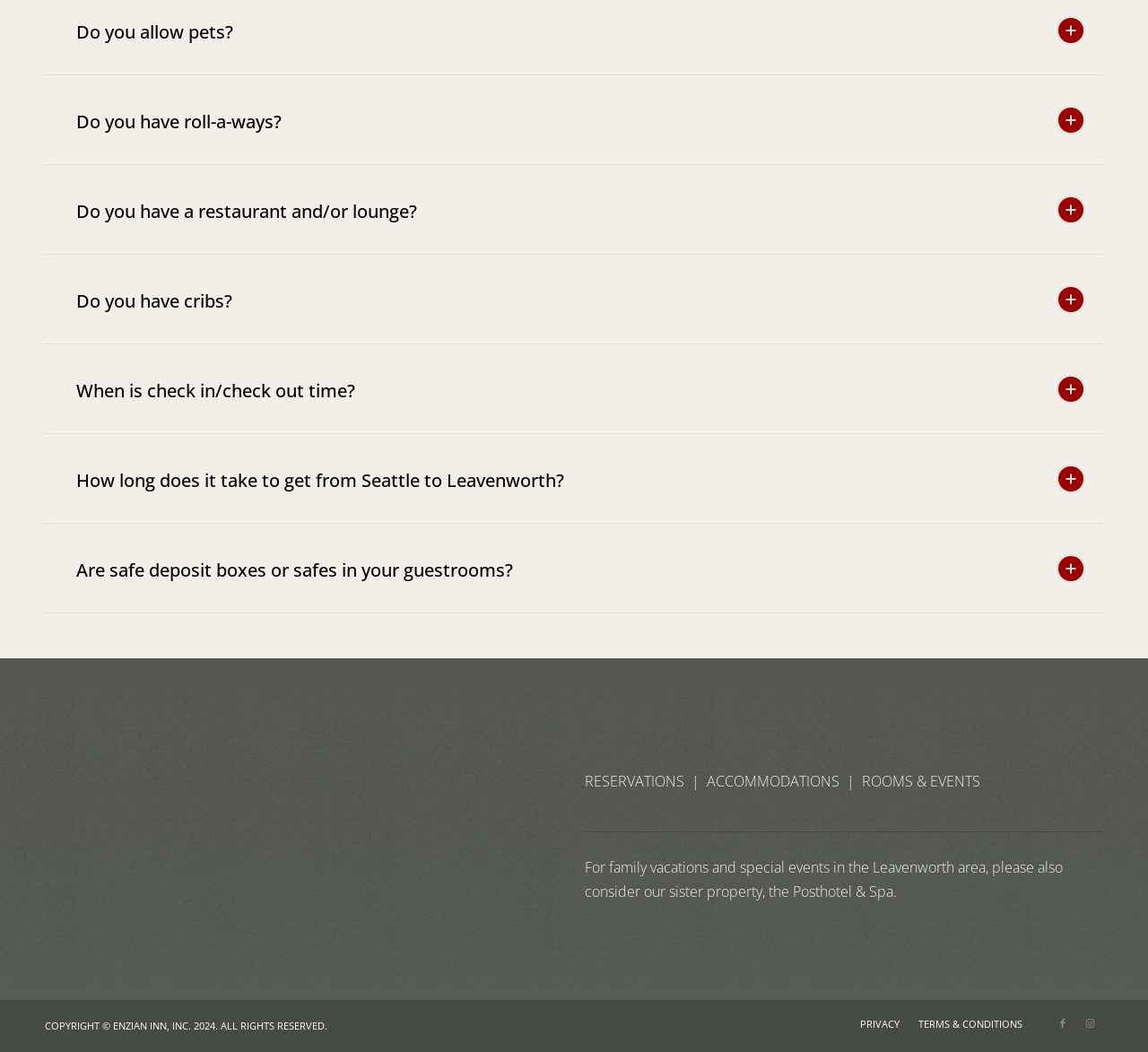Bounding box coordinates must be specified in the format (top-left x, top-left y, bottom-right x, bottom-right y). All values should be floating point numbers between 0 and 1. What are the bounding box coordinates of the UI element described as: News

None